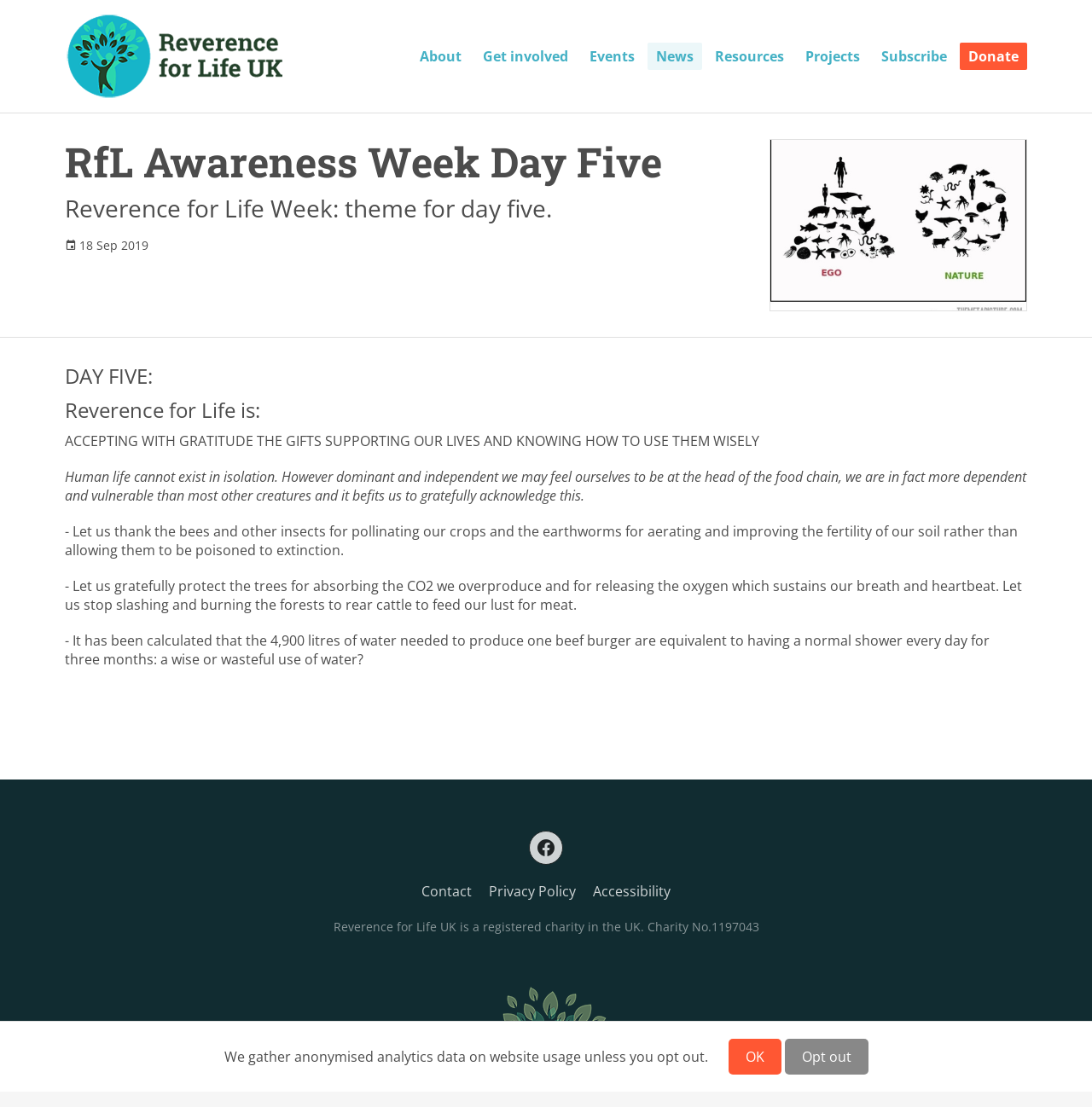Respond to the following question using a concise word or phrase: 
How many paragraphs of text are there under the heading 'DAY FIVE:'?

4